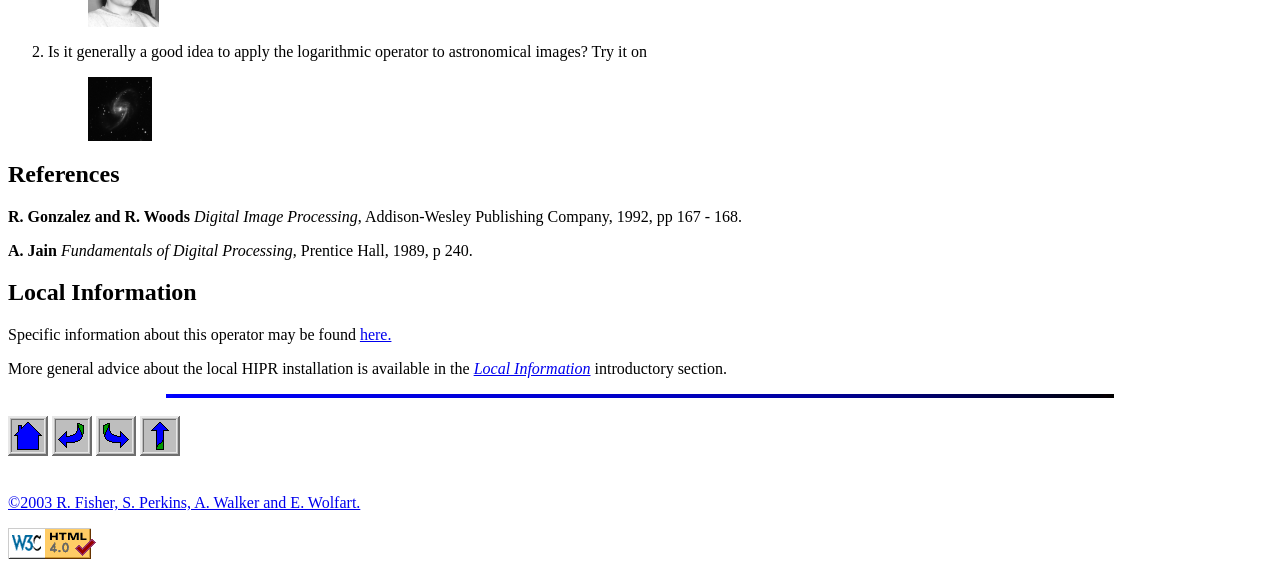Can you find the bounding box coordinates of the area I should click to execute the following instruction: "Click the home button"?

[0.006, 0.769, 0.038, 0.799]